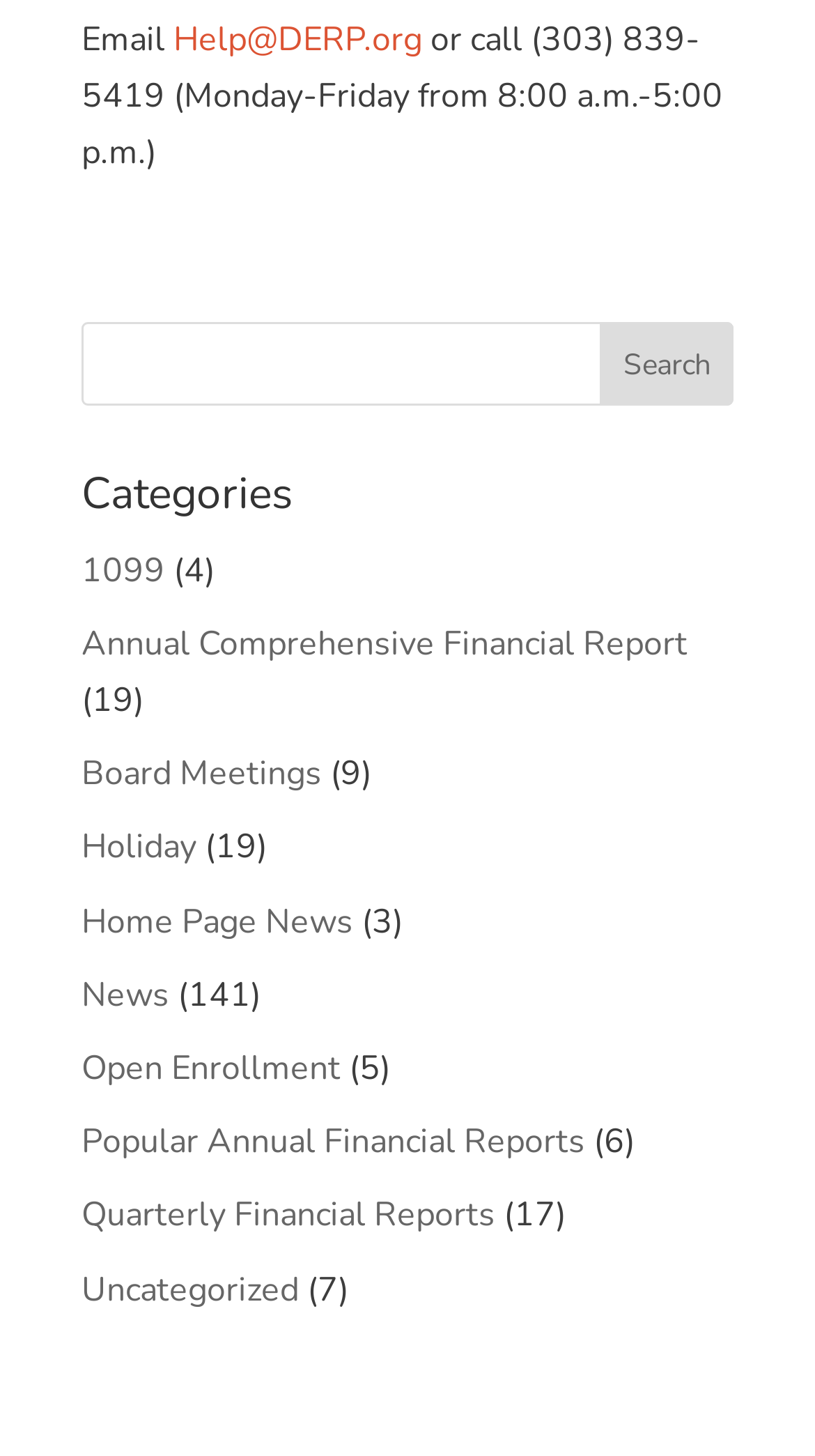Could you locate the bounding box coordinates for the section that should be clicked to accomplish this task: "Click on 1099 category".

[0.1, 0.376, 0.203, 0.407]